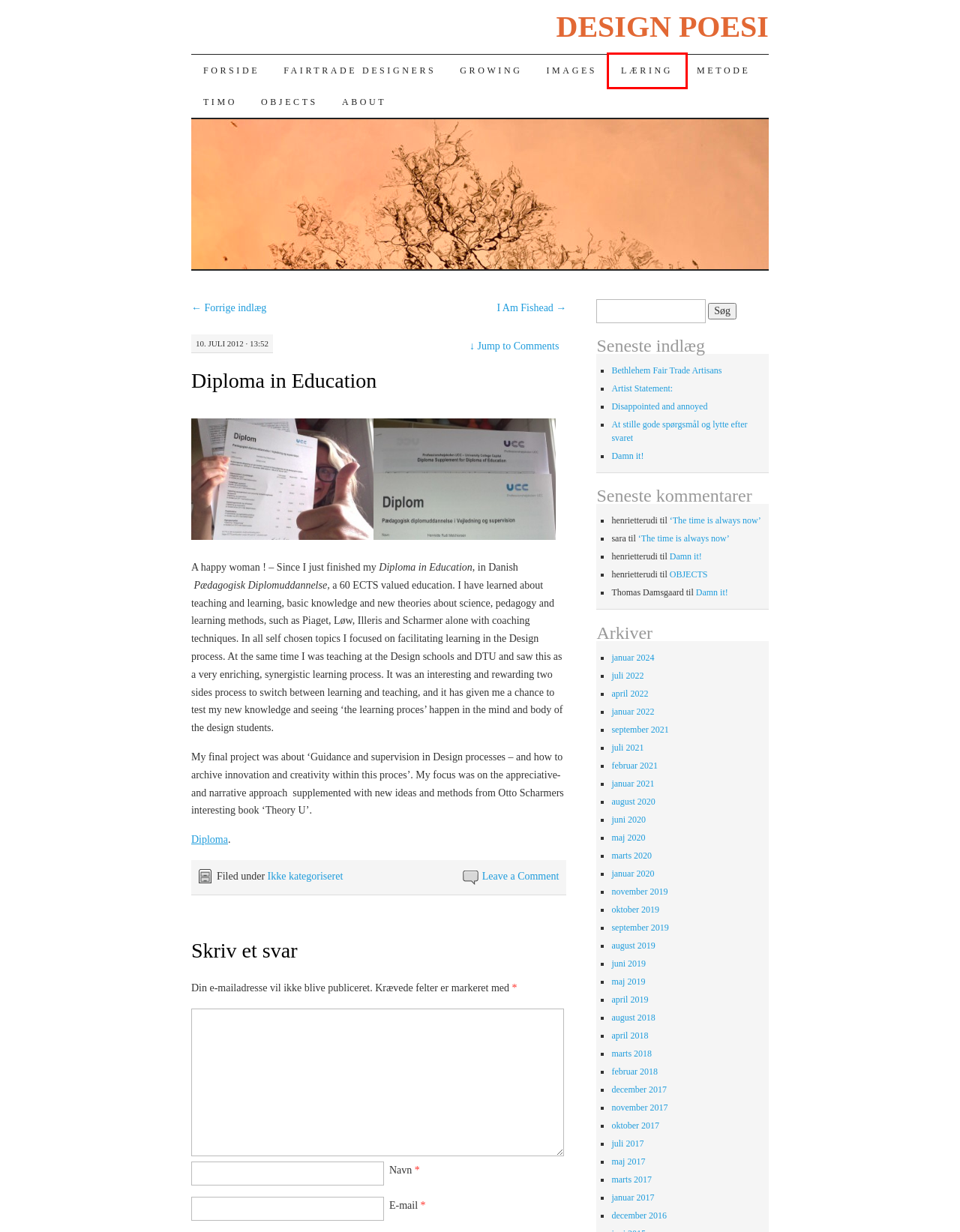Observe the provided screenshot of a webpage with a red bounding box around a specific UI element. Choose the webpage description that best fits the new webpage after you click on the highlighted element. These are your options:
A. Ikke kategoriseret | DESIGN POESI
B. januar, 2022 | DESIGN POESI
C. januar, 2020 | DESIGN POESI
D. ABOUT | DESIGN POESI
E. Læring | DESIGN POESI
F. GROWING | DESIGN POESI
G. januar, 2017 | DESIGN POESI
H. november, 2019 | DESIGN POESI

E